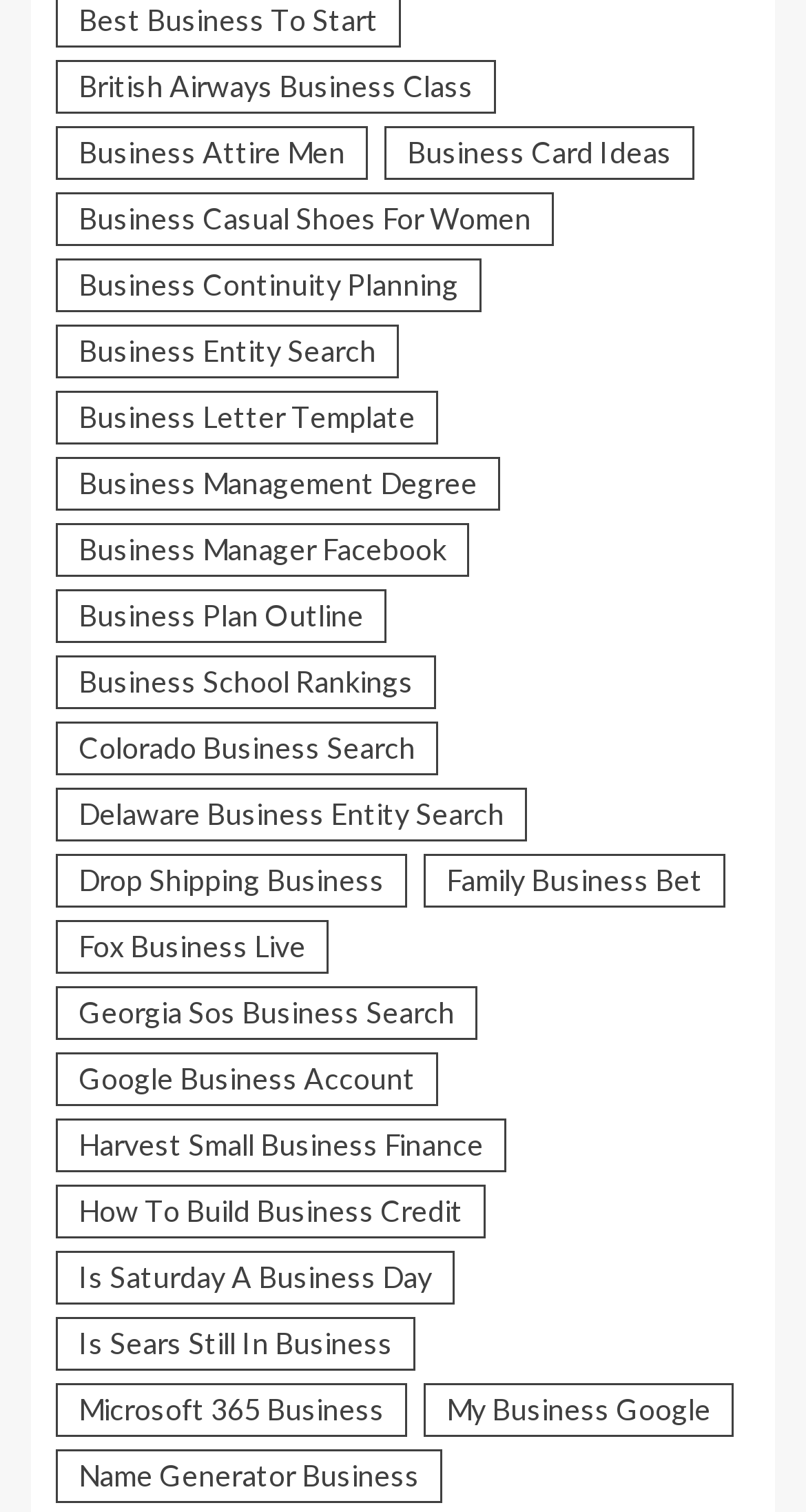Specify the bounding box coordinates of the element's area that should be clicked to execute the given instruction: "View Business School Rankings". The coordinates should be four float numbers between 0 and 1, i.e., [left, top, right, bottom].

[0.069, 0.434, 0.541, 0.47]